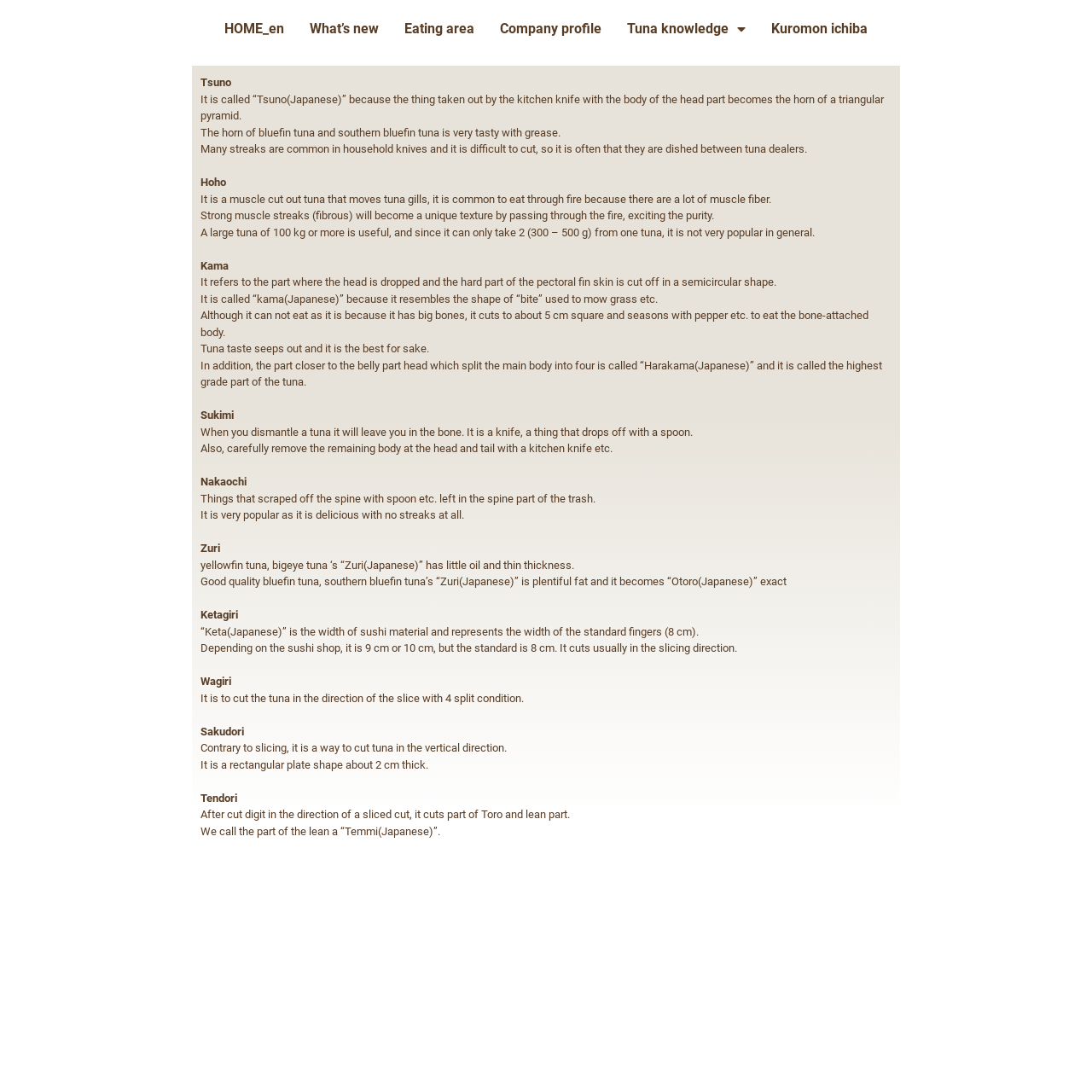Identify the coordinates of the bounding box for the element described below: "HOME_en". Return the coordinates as four float numbers between 0 and 1: [left, top, right, bottom].

[0.194, 0.009, 0.272, 0.045]